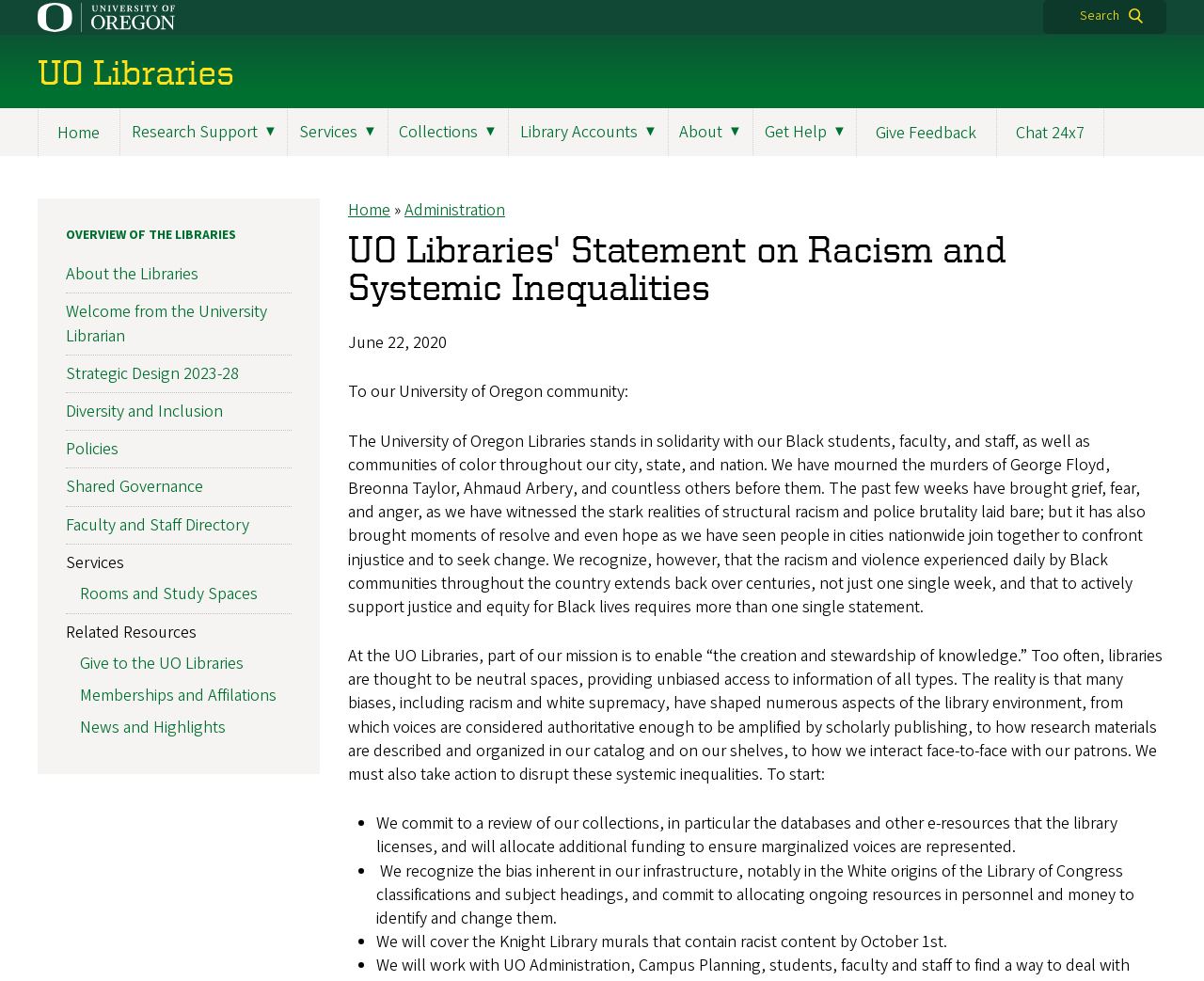Locate the bounding box coordinates of the clickable area needed to fulfill the instruction: "Go to 'Home'".

[0.031, 0.111, 0.099, 0.161]